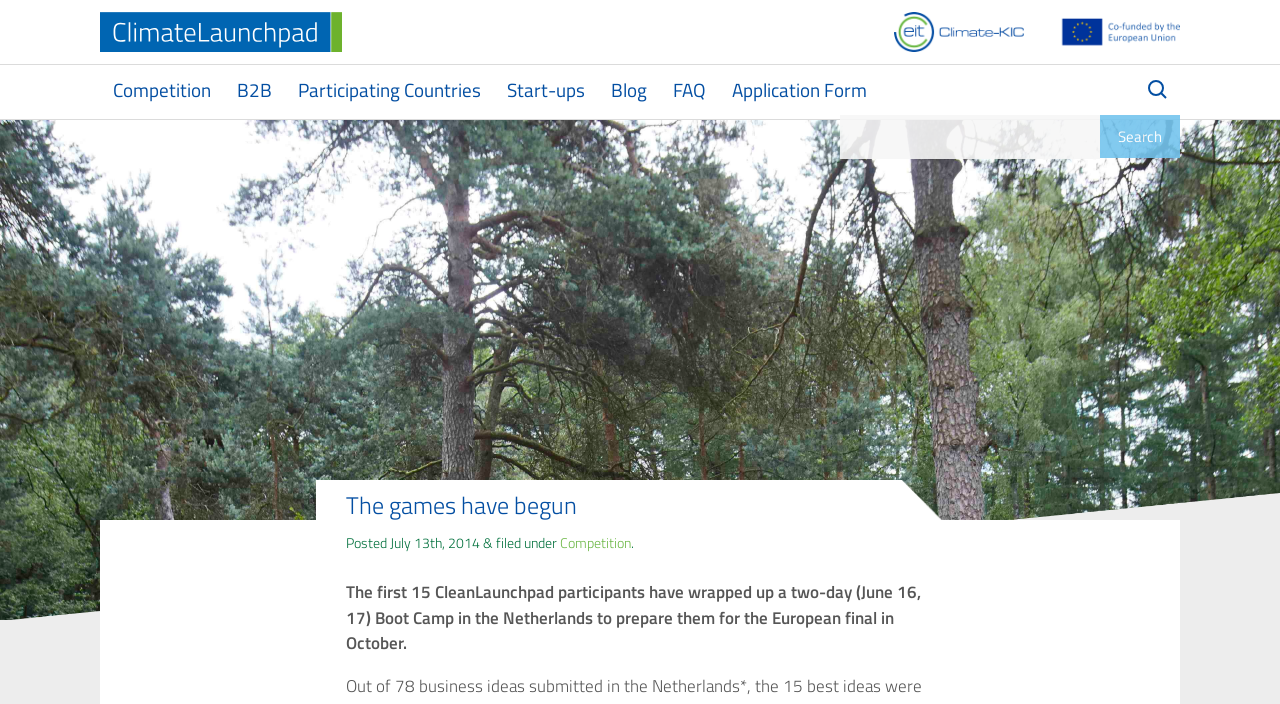Identify the bounding box coordinates necessary to click and complete the given instruction: "Search for a keyword".

[0.656, 0.107, 0.922, 0.172]